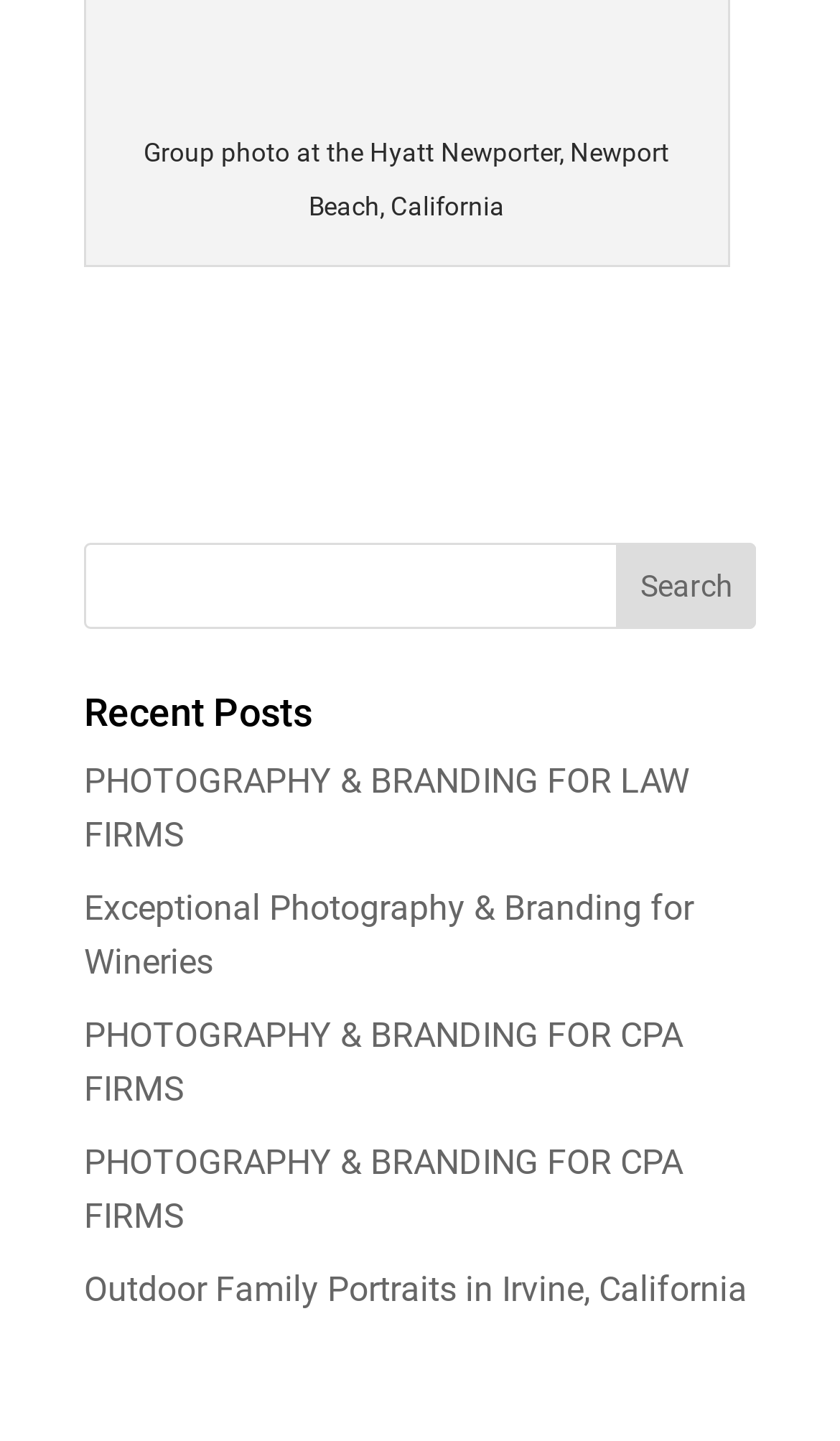Answer the following query concisely with a single word or phrase:
Is the textbox required?

No